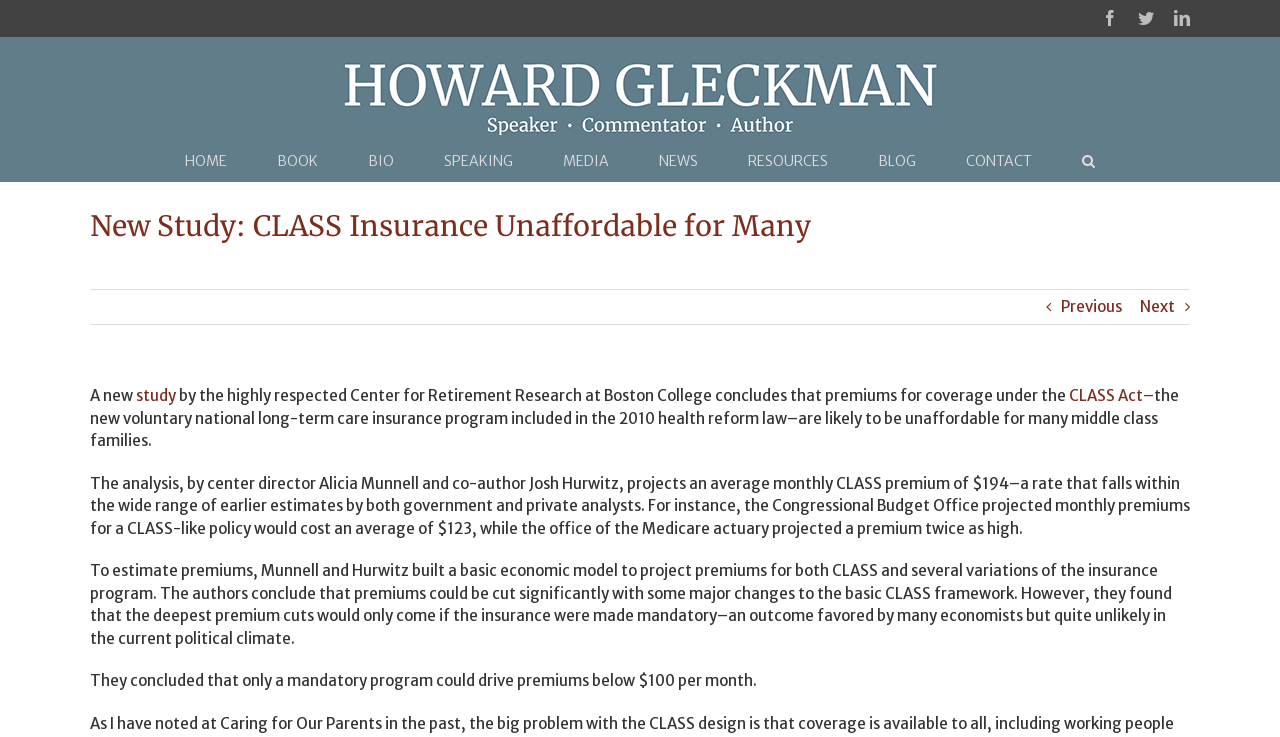Please give a concise answer to this question using a single word or phrase: 
What is the minimum premium that can be achieved according to the authors?

Below $100 per month